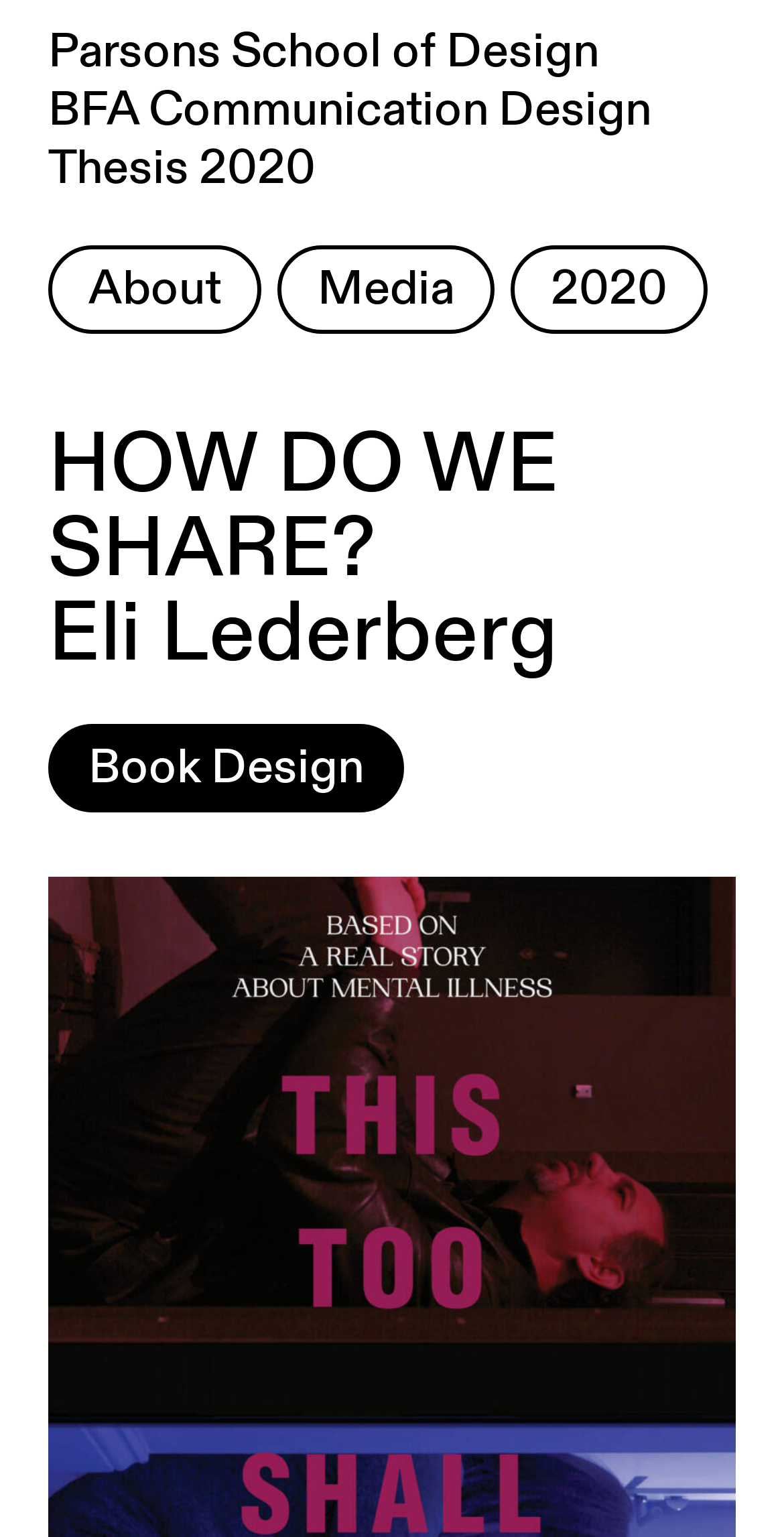Identify the bounding box for the UI element described as: "About". Ensure the coordinates are four float numbers between 0 and 1, formatted as [left, top, right, bottom].

[0.062, 0.16, 0.333, 0.218]